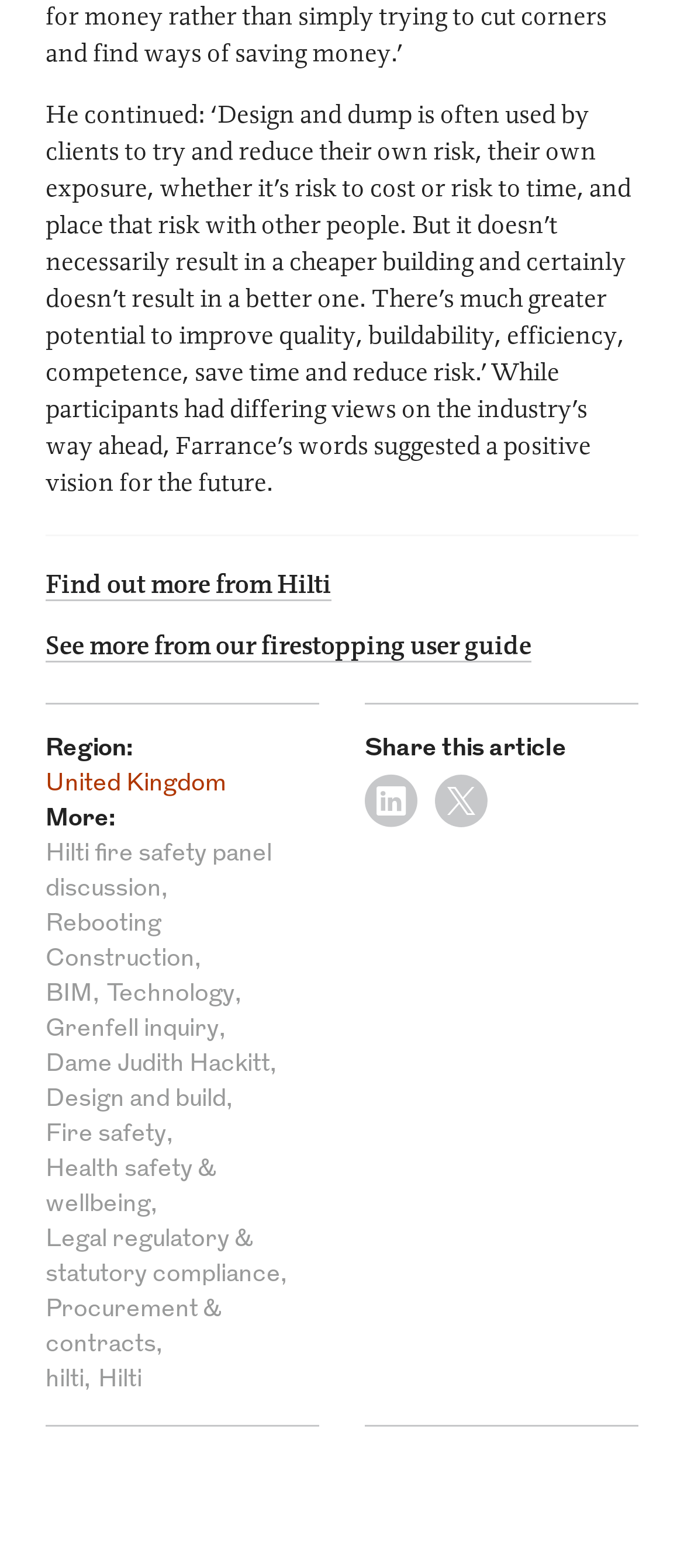What is the purpose of the 'Find out more from Hilti' link?
Provide an in-depth and detailed answer to the question.

The purpose of the 'Find out more from Hilti' link is to find more information about Hilti, which is likely a company or organization related to the topic of the article.